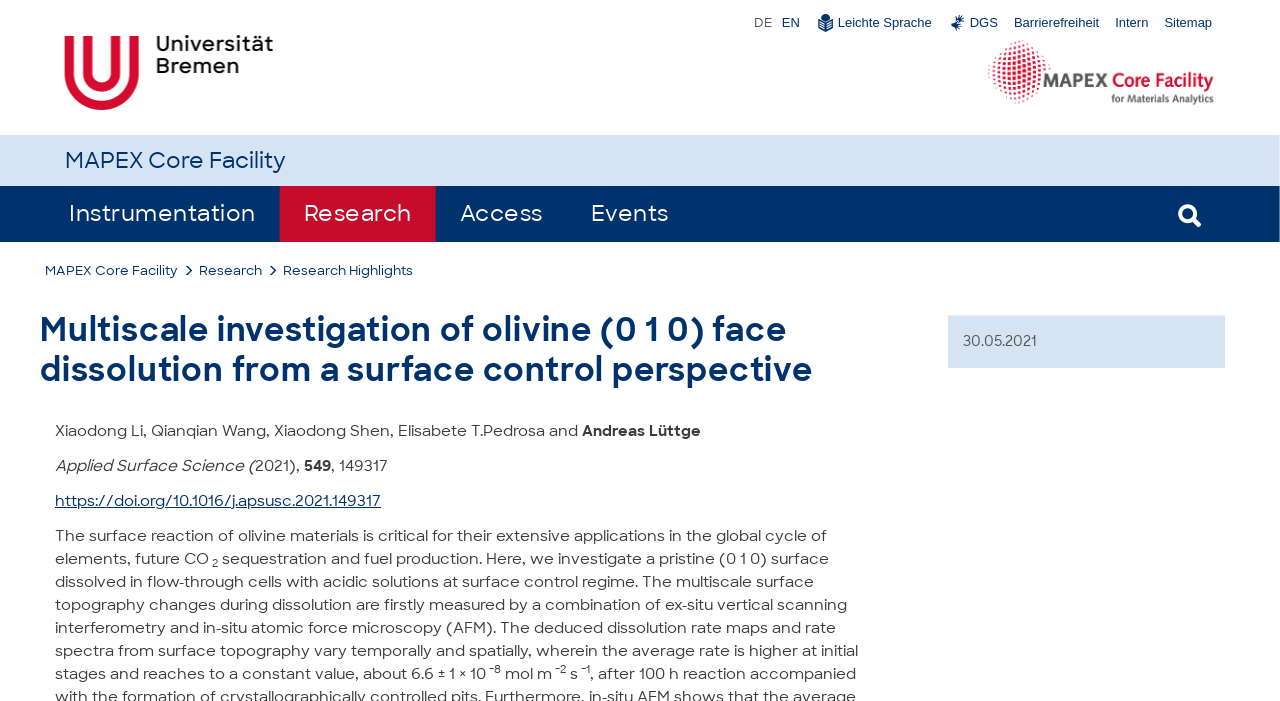Who are the authors of the research article?
Based on the content of the image, thoroughly explain and answer the question.

The authors of the research article are Xiaodong Li, Qianqian Wang, Xiaodong Shen, Elisabete T.Pedrosa, and Andreas Lüttge because their names are mentioned in the StaticText elements with the text 'Xiaodong Li, Qianqian Wang, Xiaodong Shen, Elisabete T.Pedrosa and' and 'Andreas Lüttge'.